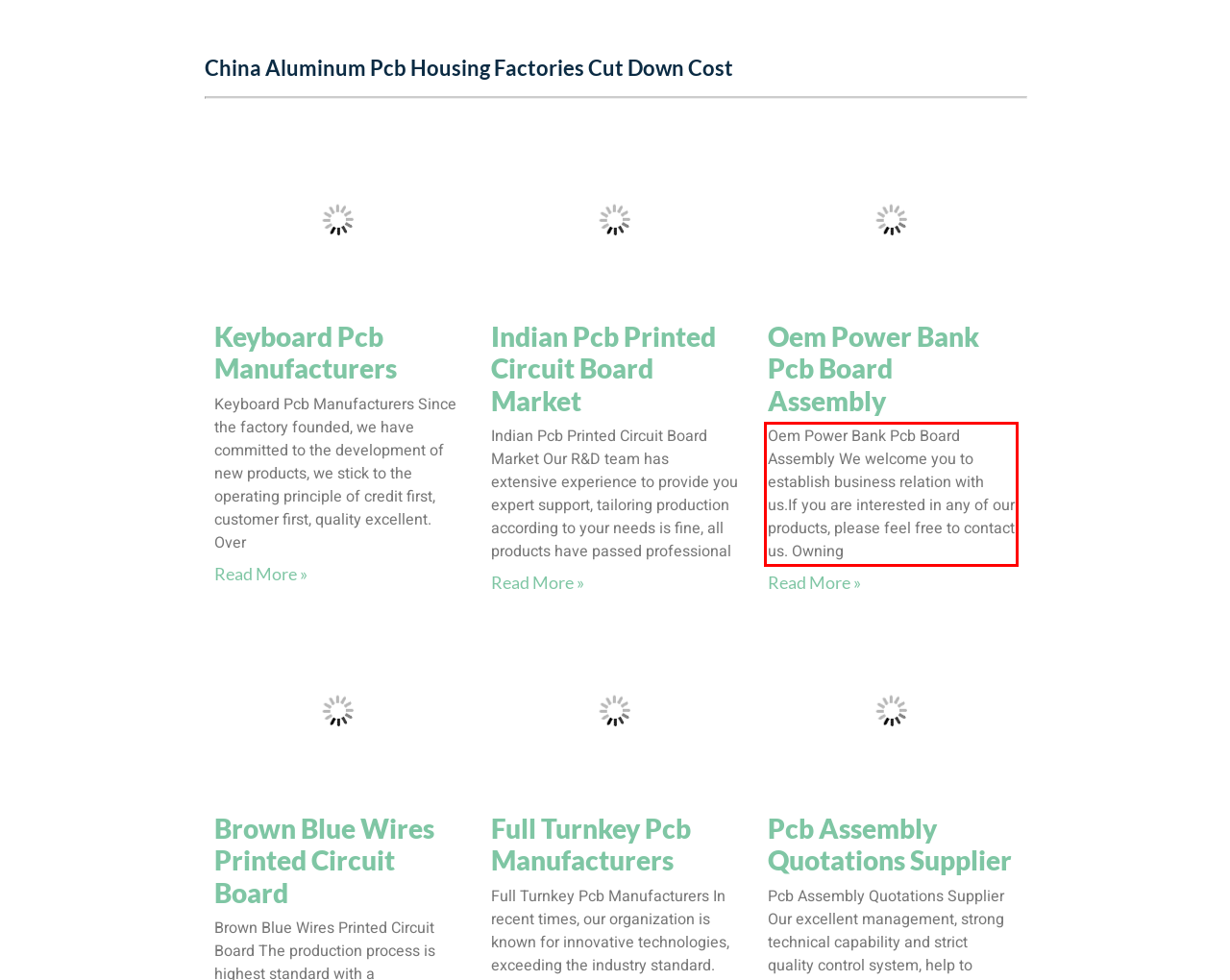Look at the screenshot of the webpage, locate the red rectangle bounding box, and generate the text content that it contains.

Oem Power Bank Pcb Board Assembly We welcome you to establish business relation with us.If you are interested in any of our products, please feel free to contact us. Owning